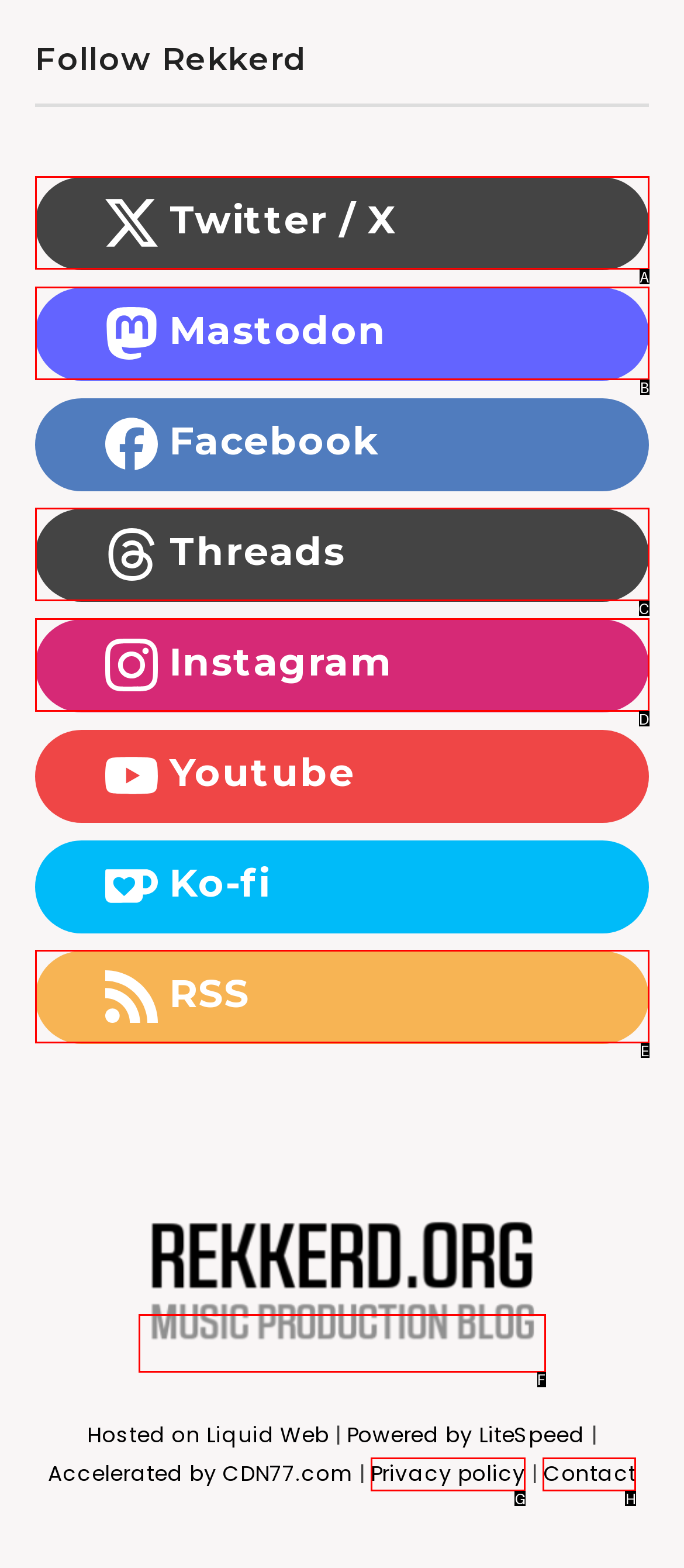Pinpoint the HTML element that fits the description: Contact
Answer by providing the letter of the correct option.

H